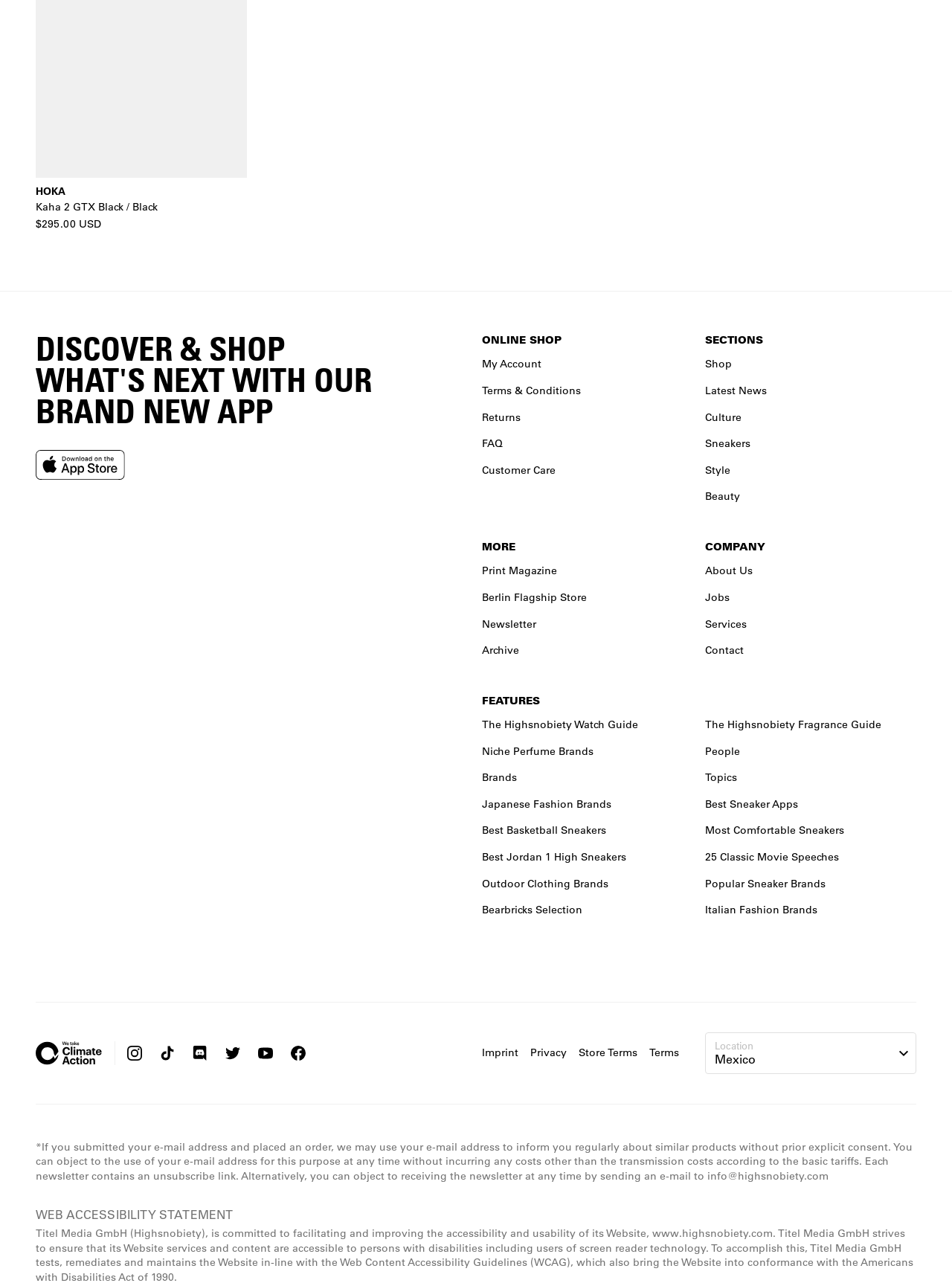Please pinpoint the bounding box coordinates for the region I should click to adhere to this instruction: "Click the 'Previous Slide' button".

[0.044, 0.024, 0.075, 0.047]